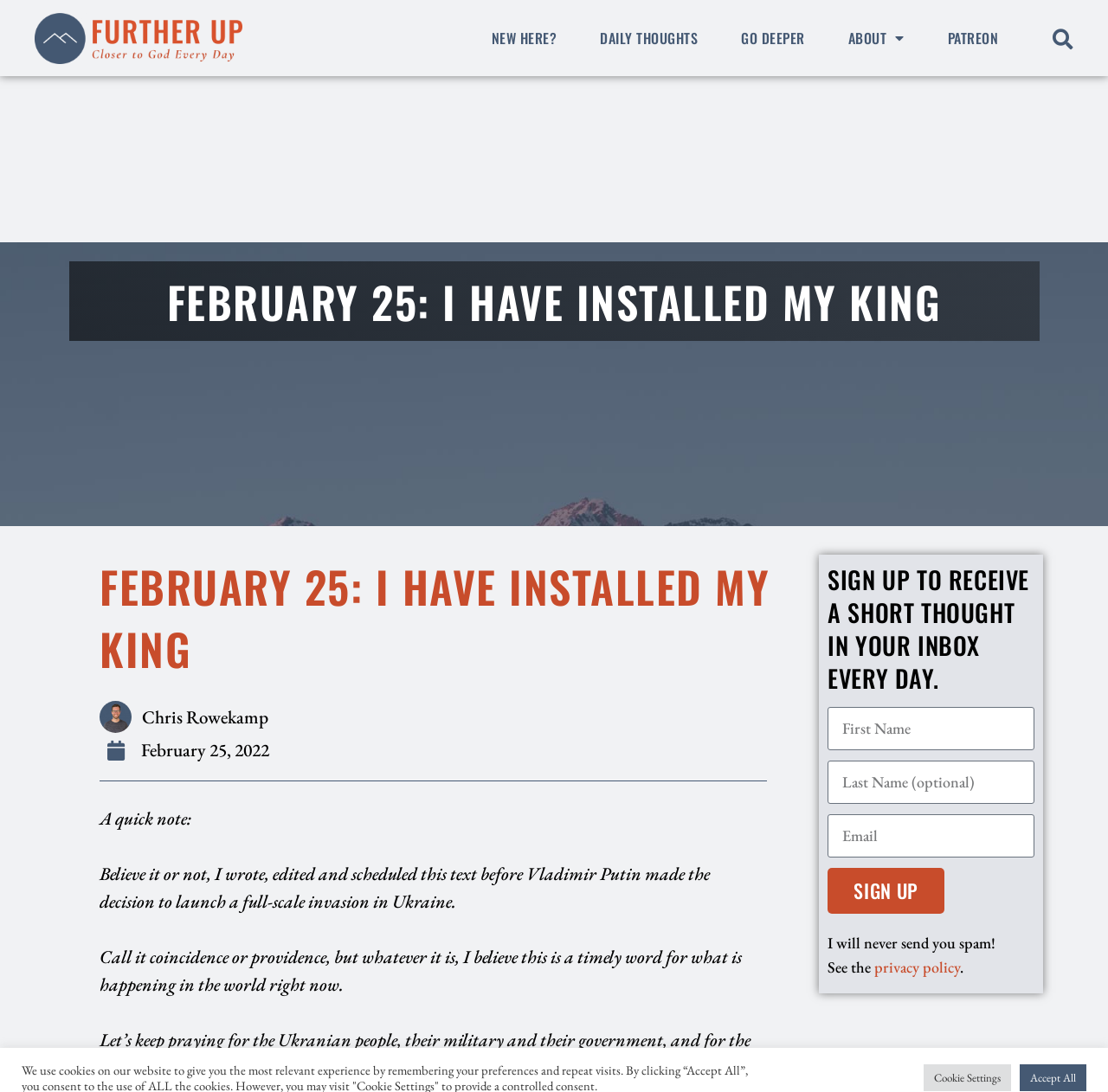Please identify the bounding box coordinates of the region to click in order to complete the given instruction: "Click on the 'DAILY THOUGHTS' link". The coordinates should be four float numbers between 0 and 1, i.e., [left, top, right, bottom].

[0.524, 0.0, 0.648, 0.07]